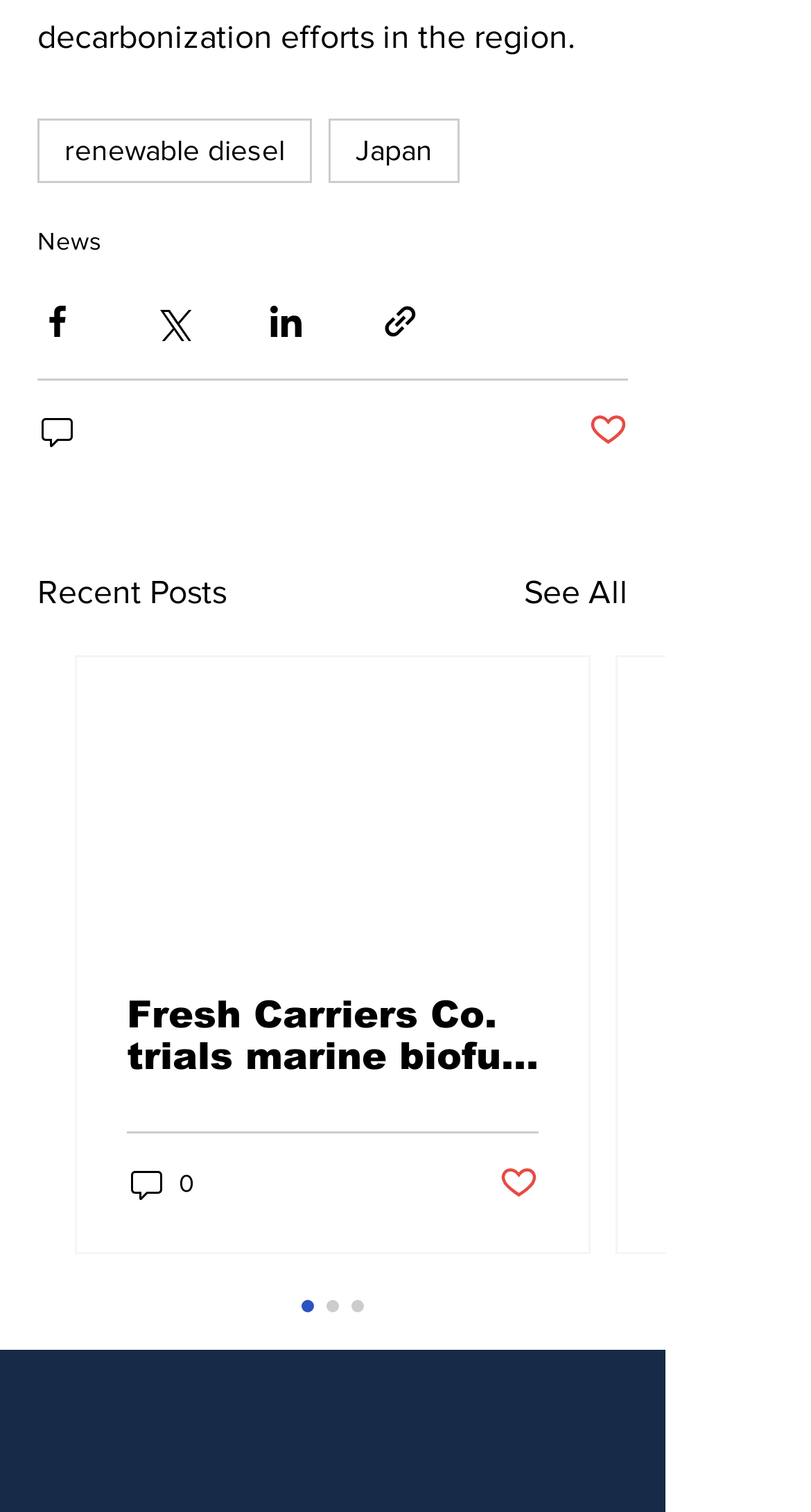How many share buttons are there?
Please ensure your answer to the question is detailed and covers all necessary aspects.

There are four share buttons on the webpage, which are 'Share via Facebook', 'Share via Twitter', 'Share via LinkedIn', and 'Share via link', each with an associated image.